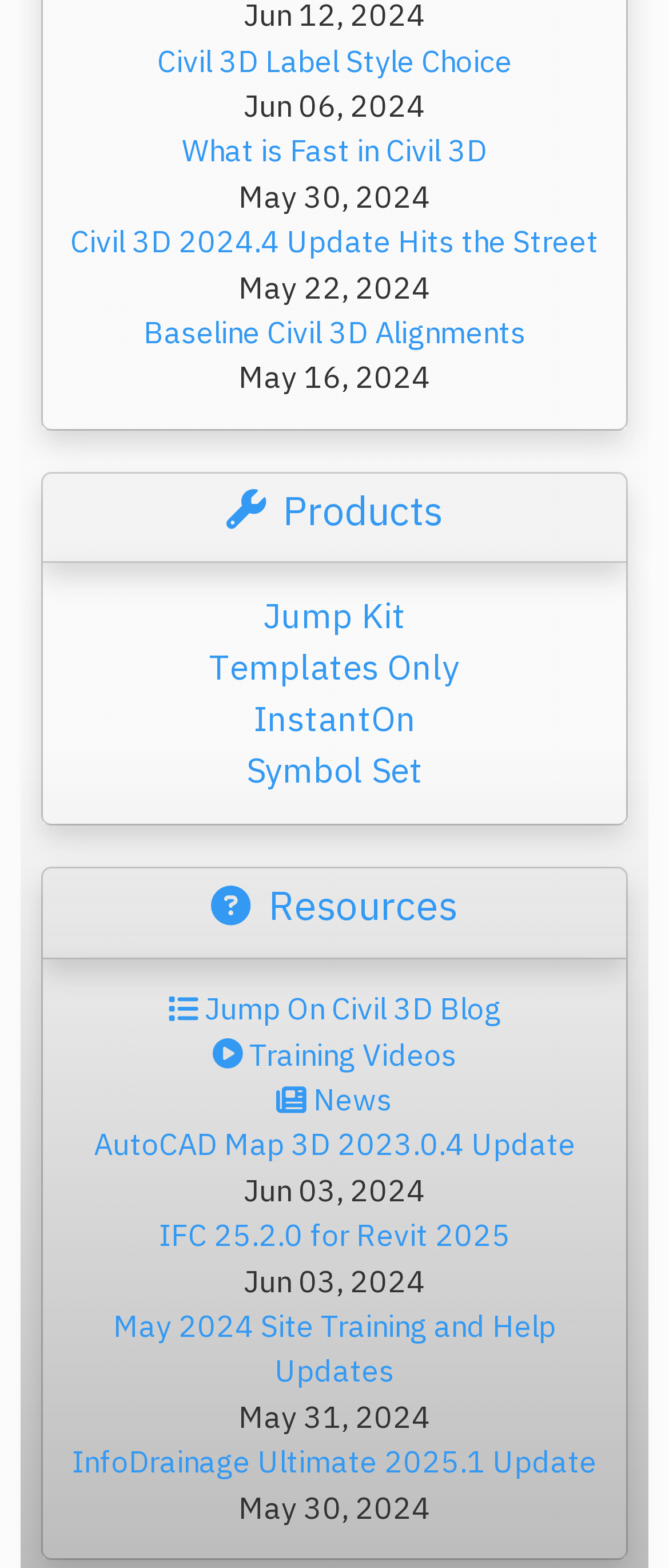Please identify the bounding box coordinates of the clickable area that will allow you to execute the instruction: "Read the news from Jun 06, 2024".

[0.364, 0.055, 0.636, 0.08]